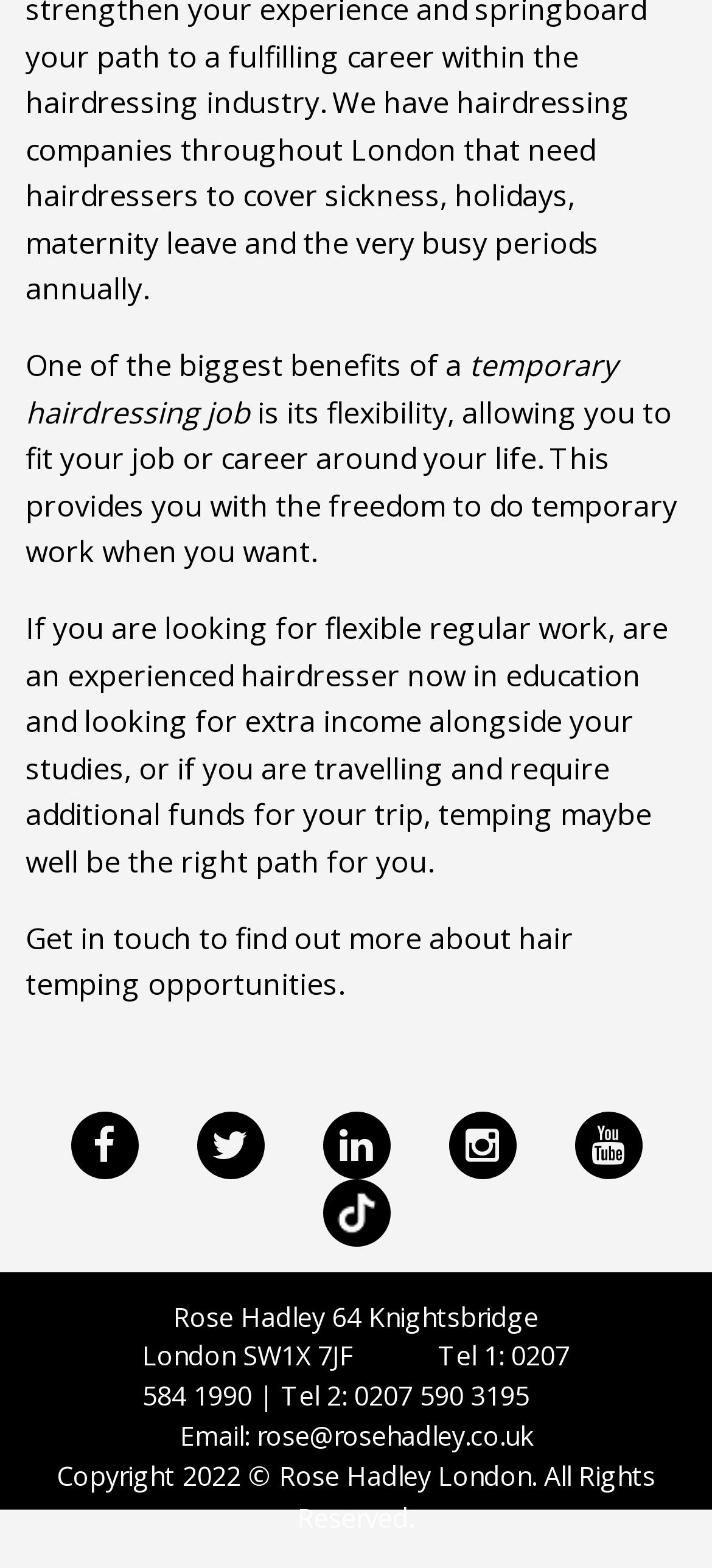Can you give a detailed response to the following question using the information from the image? How many phone numbers are provided on the webpage?

There are two phone numbers provided on the webpage, labeled as 'Tel 1:' and 'Tel 2:', which are '0207 584 1990' and '0207 590 3195' respectively.